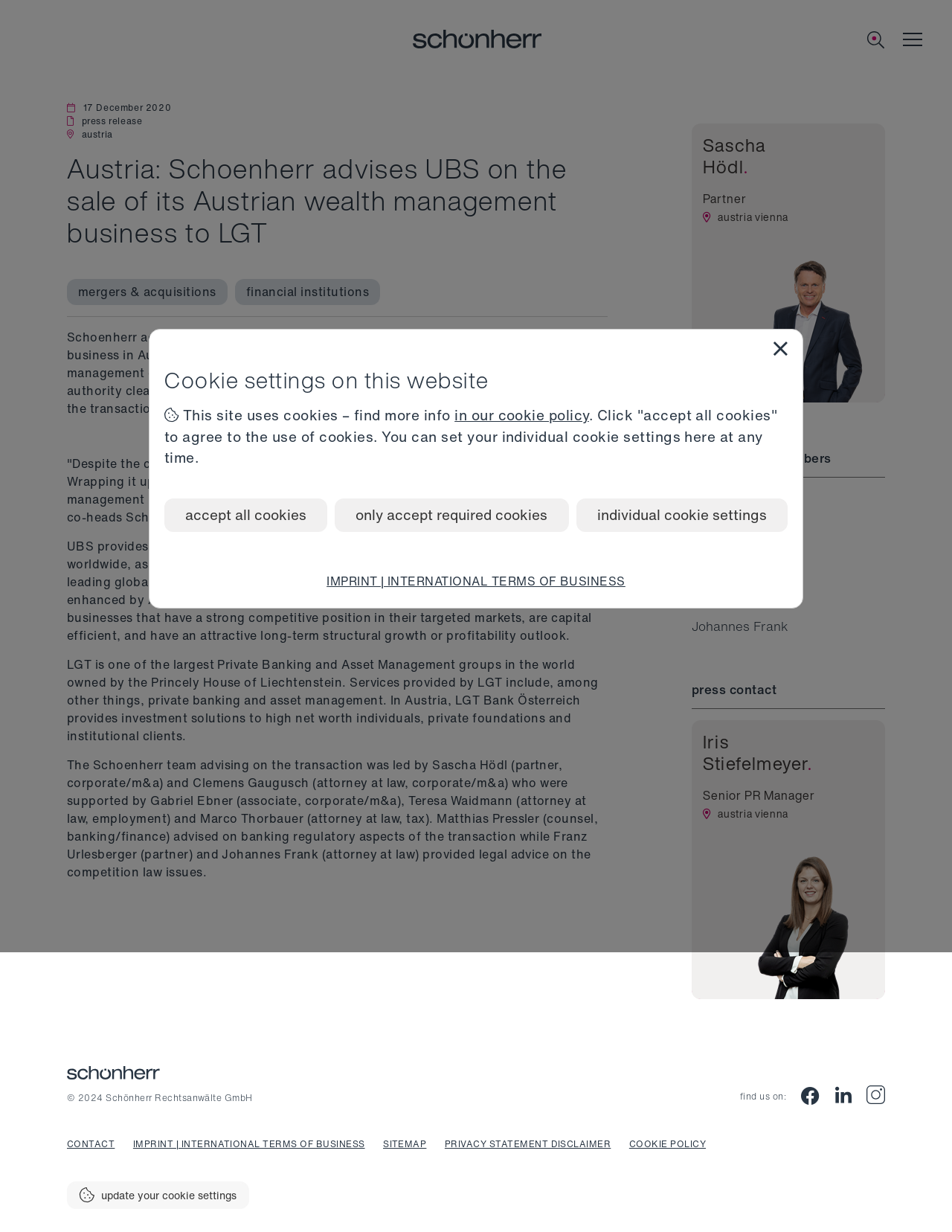Please identify the bounding box coordinates of the area I need to click to accomplish the following instruction: "download contact".

[0.77, 0.274, 0.918, 0.289]